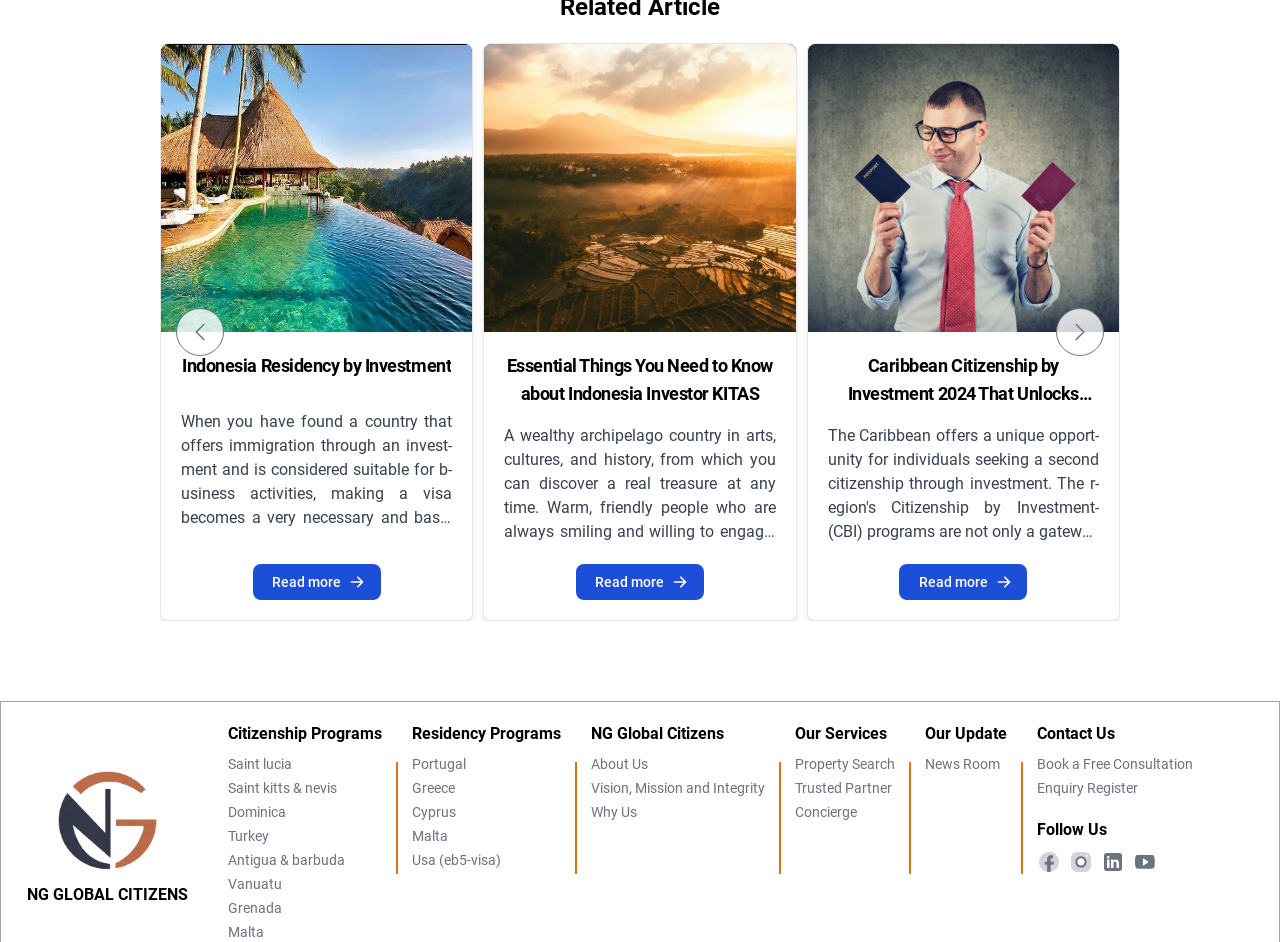What is the purpose of a PMA company?
Can you give a detailed and elaborate answer to the question?

According to the StaticText element with ID 980, a PMA company is used to invest in Indonesian property, and it can only be used for the purpose specified in the original agreement to form the PMA company.